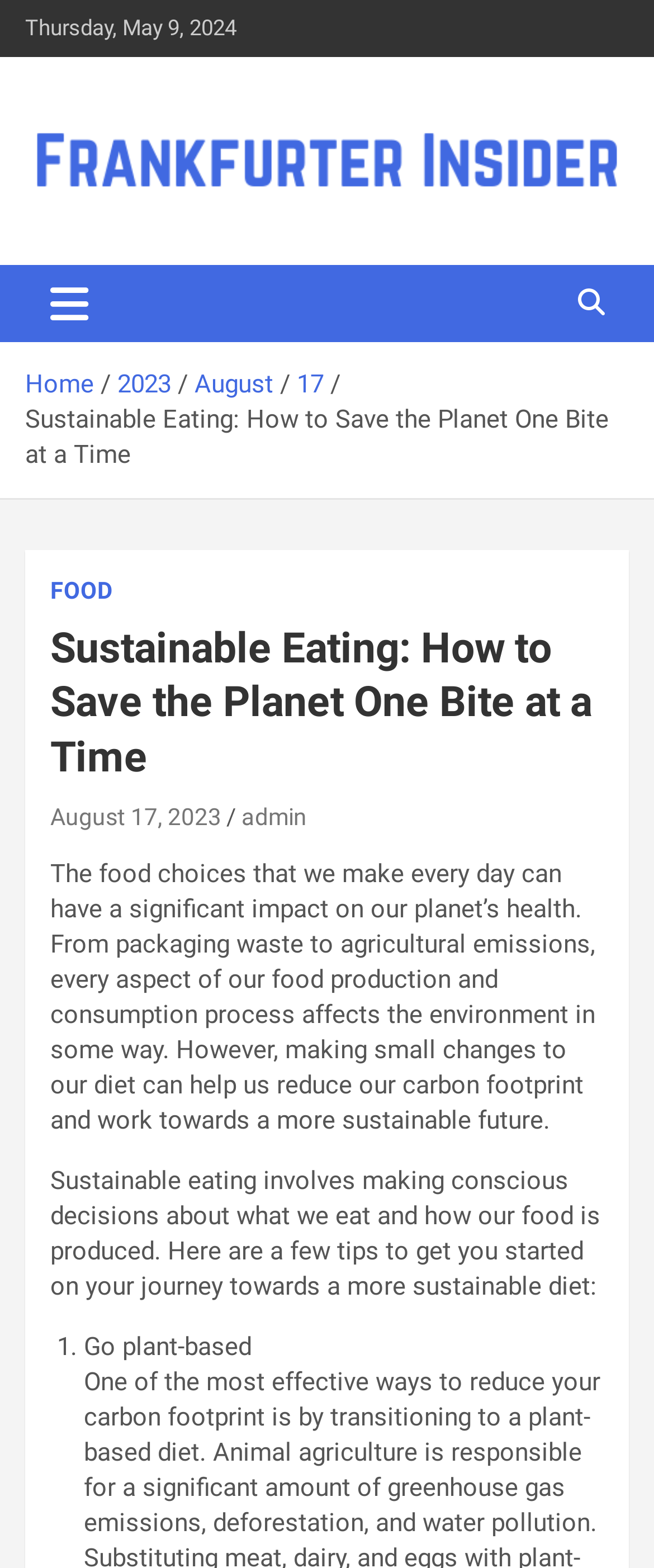Please identify the bounding box coordinates for the region that you need to click to follow this instruction: "Toggle navigation".

[0.038, 0.169, 0.174, 0.218]